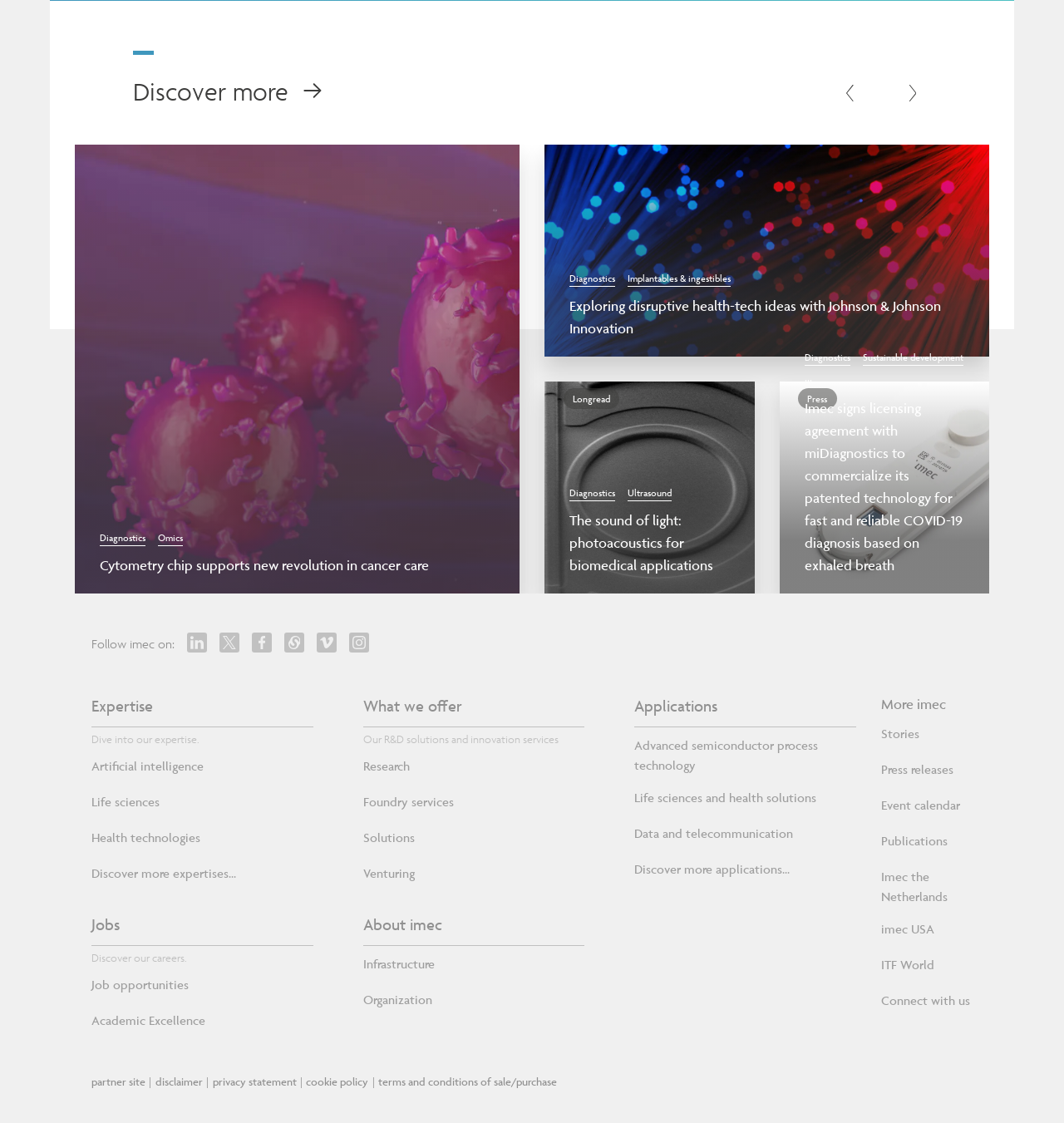What is the purpose of the 'Follow imec on:' section?
Based on the content of the image, thoroughly explain and answer the question.

The 'Follow imec on:' section provides links to various social media platforms, such as LinkedIn, Facebook, and Instagram, allowing users to follow imec's updates and news on these platforms.